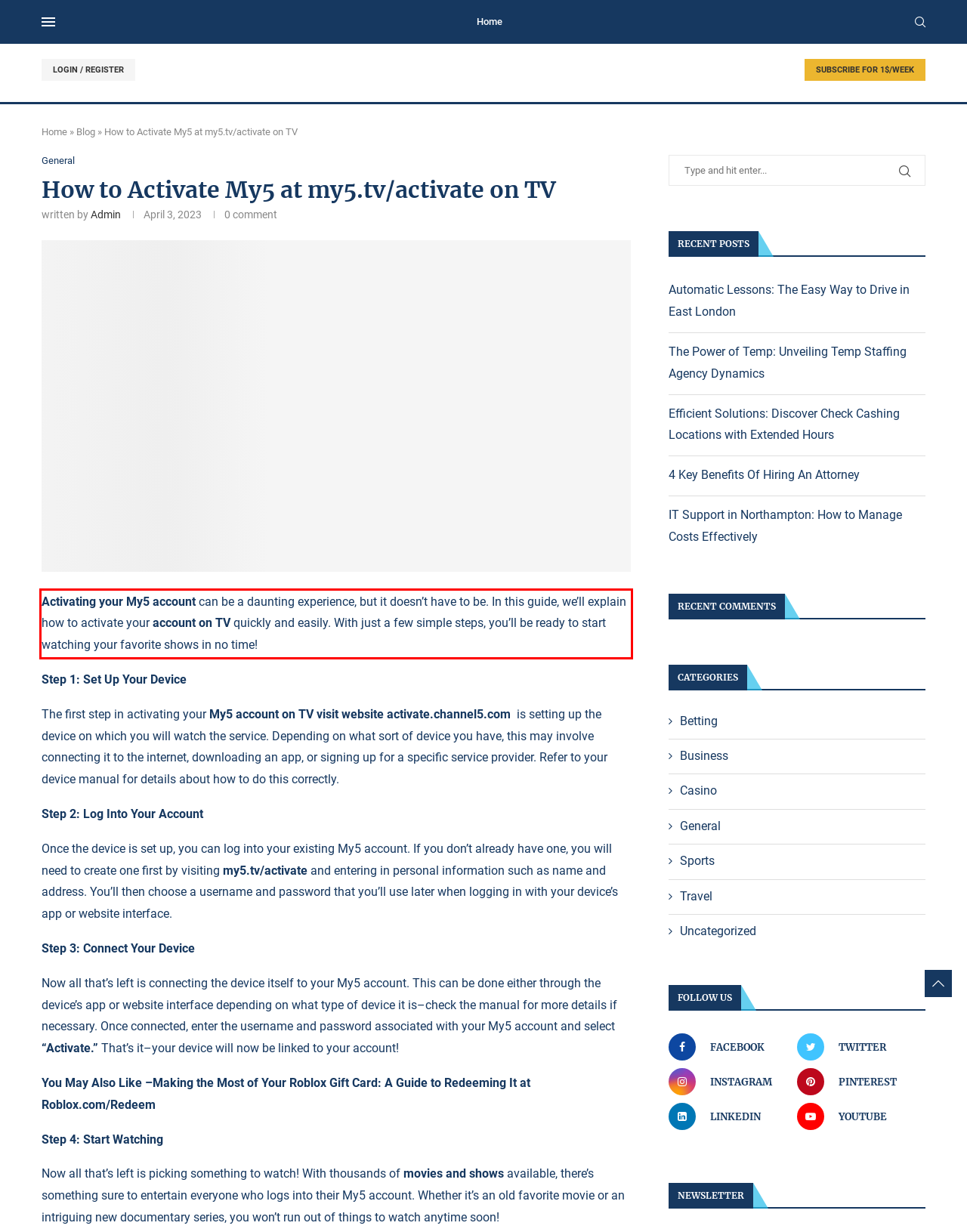Given a webpage screenshot, locate the red bounding box and extract the text content found inside it.

Activating your My5 account can be a daunting experience, but it doesn’t have to be. In this guide, we’ll explain how to activate your account on TV quickly and easily. With just a few simple steps, you’ll be ready to start watching your favorite shows in no time!